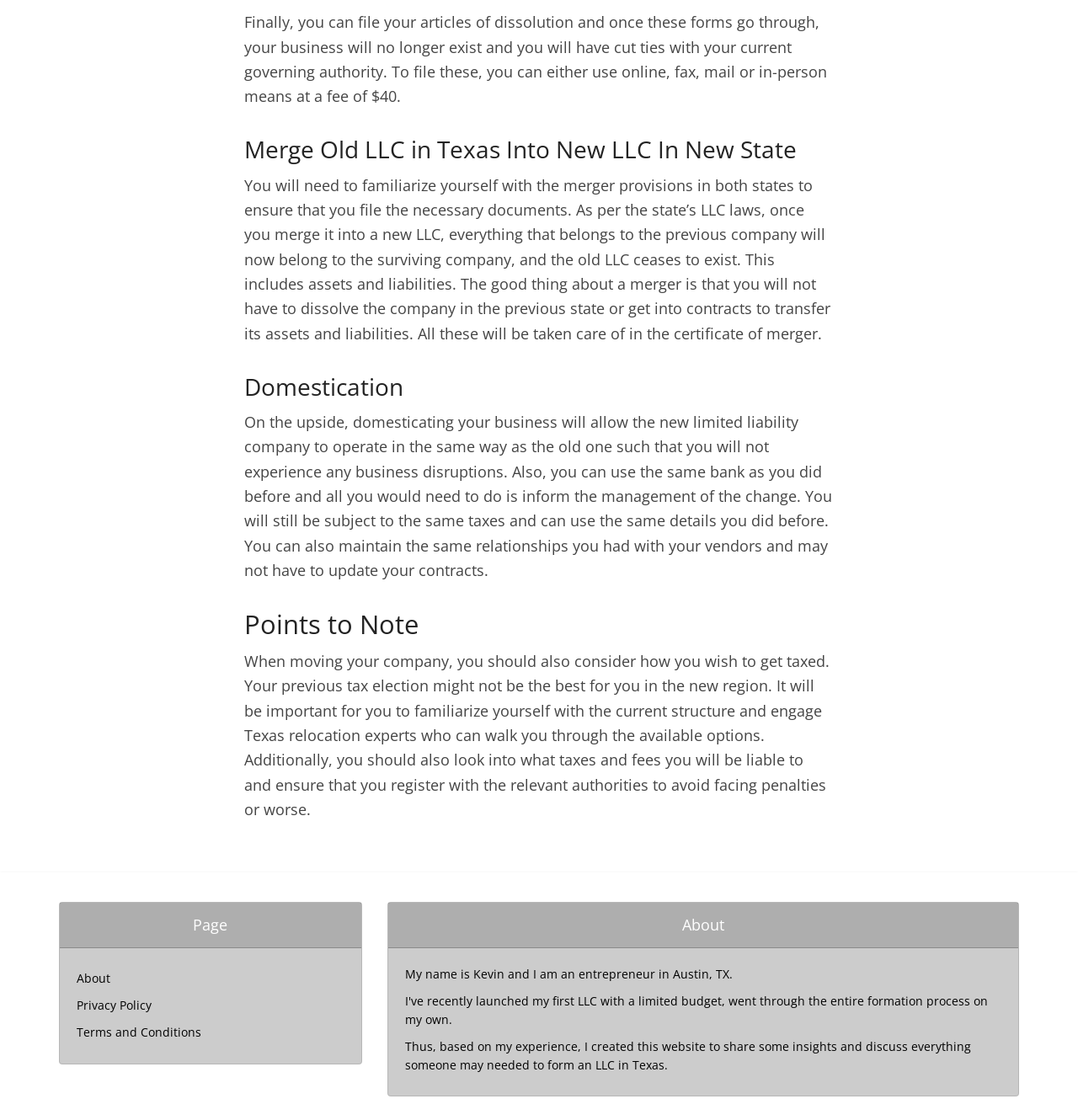What should be considered when moving a company?
Relying on the image, give a concise answer in one word or a brief phrase.

Tax implications